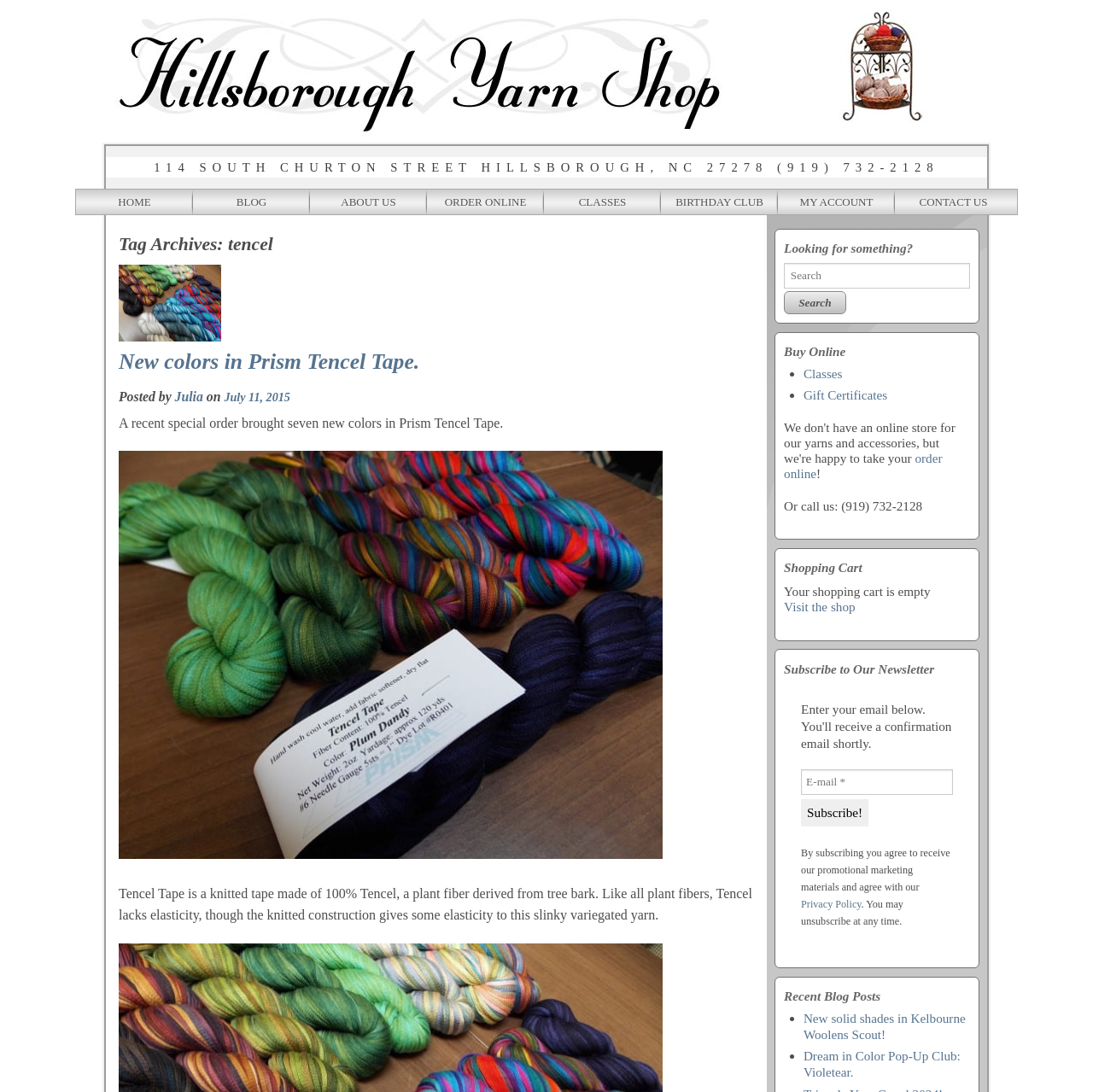Locate the bounding box coordinates of the clickable region to complete the following instruction: "View the 'New colors in Prism Tencel Tape.' blog post."

[0.109, 0.32, 0.384, 0.342]